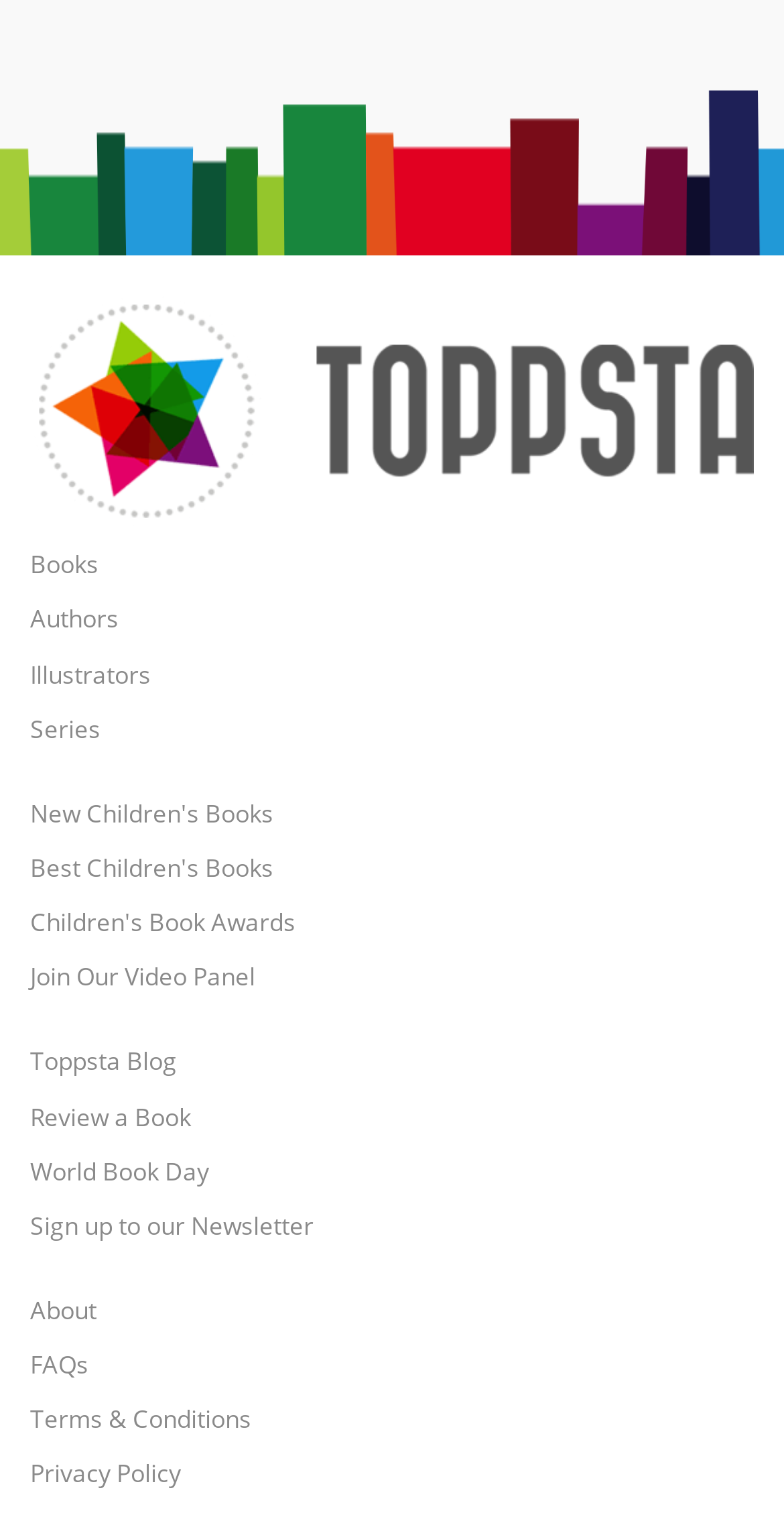Highlight the bounding box of the UI element that corresponds to this description: "Best Children's Books".

[0.038, 0.56, 0.962, 0.583]